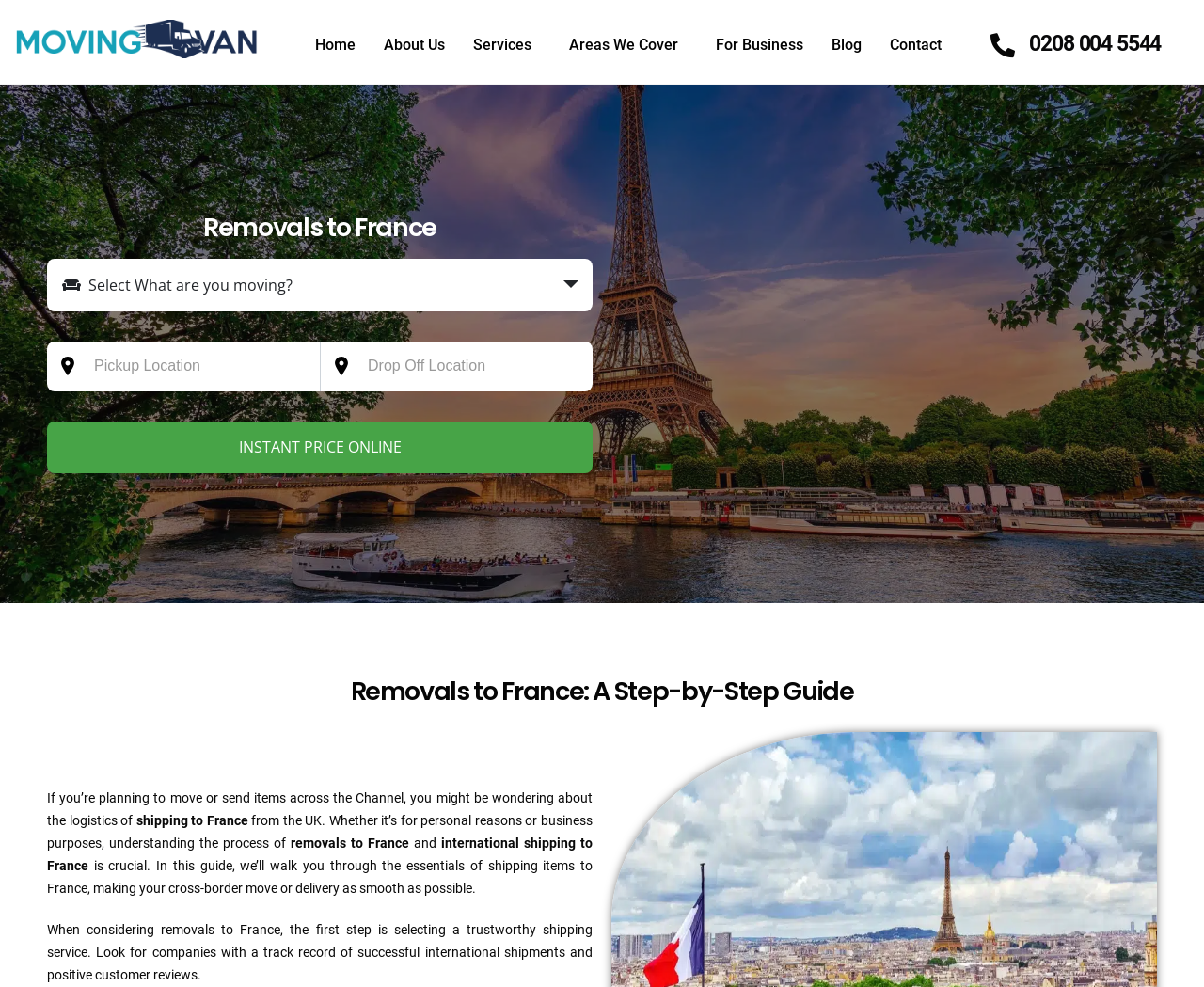What is the purpose of the 'INSTANT PRICE ONLINE' button?
Your answer should be a single word or phrase derived from the screenshot.

To get an instant price online